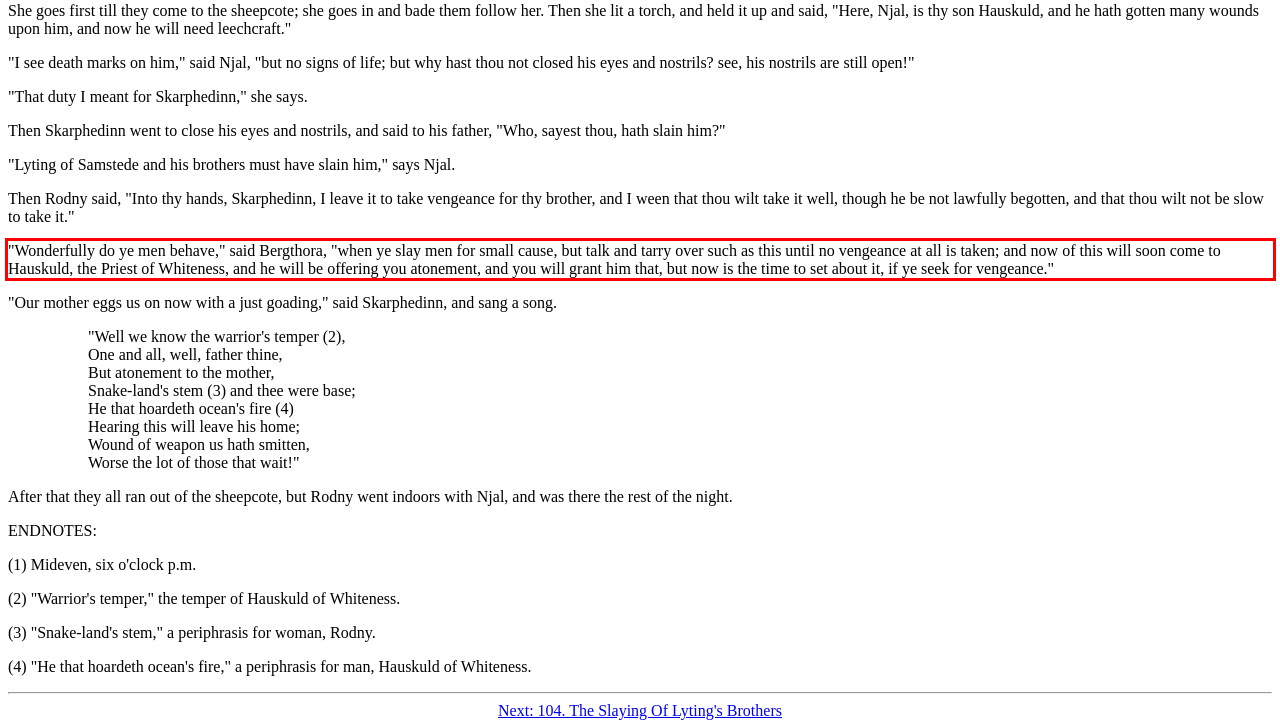Analyze the red bounding box in the provided webpage screenshot and generate the text content contained within.

"Wonderfully do ye men behave," said Bergthora, "when ye slay men for small cause, but talk and tarry over such as this until no vengeance at all is taken; and now of this will soon come to Hauskuld, the Priest of Whiteness, and he will be offering you atonement, and you will grant him that, but now is the time to set about it, if ye seek for vengeance."